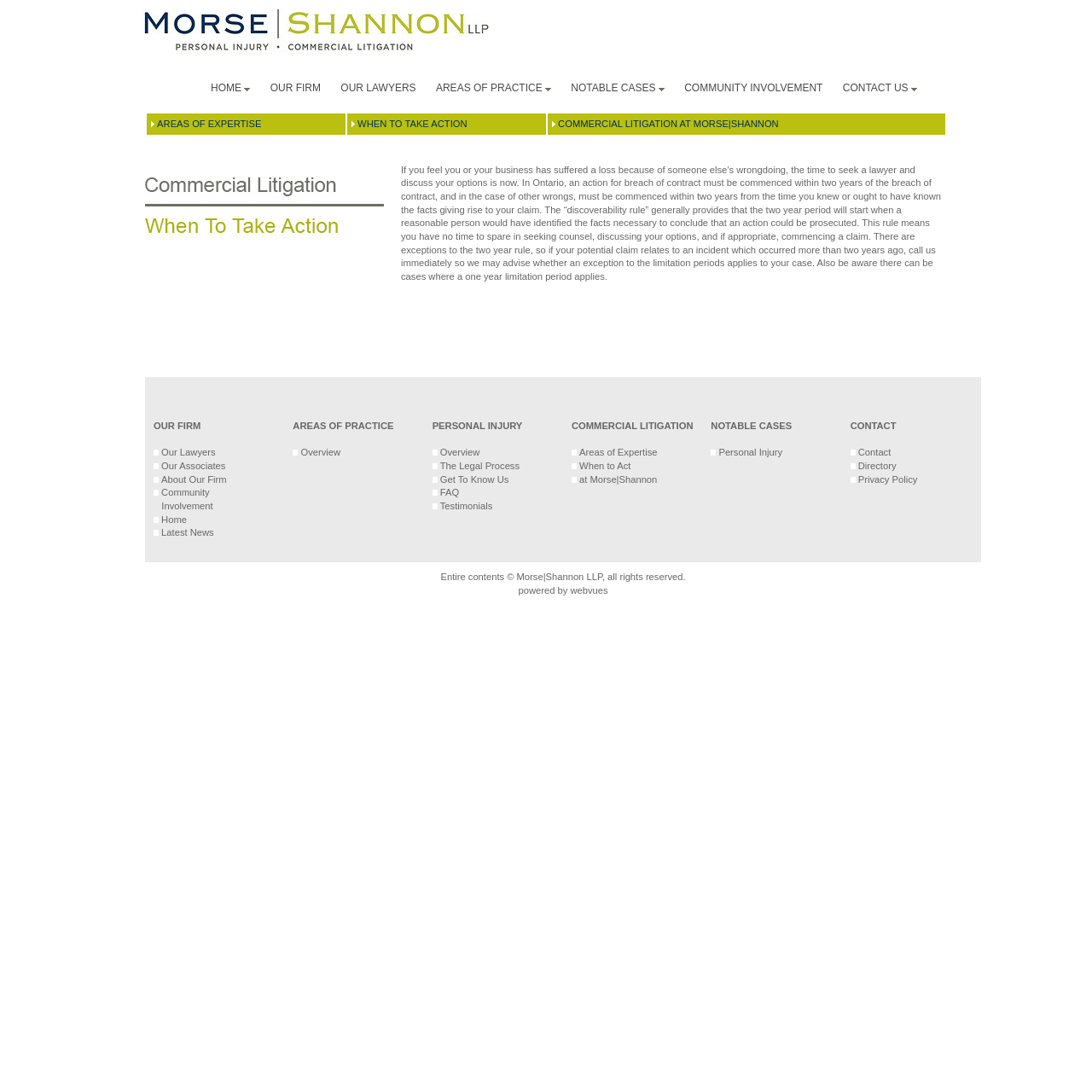How many links are there in the 'PERSONAL INJURY' section?
Using the visual information, reply with a single word or short phrase.

5